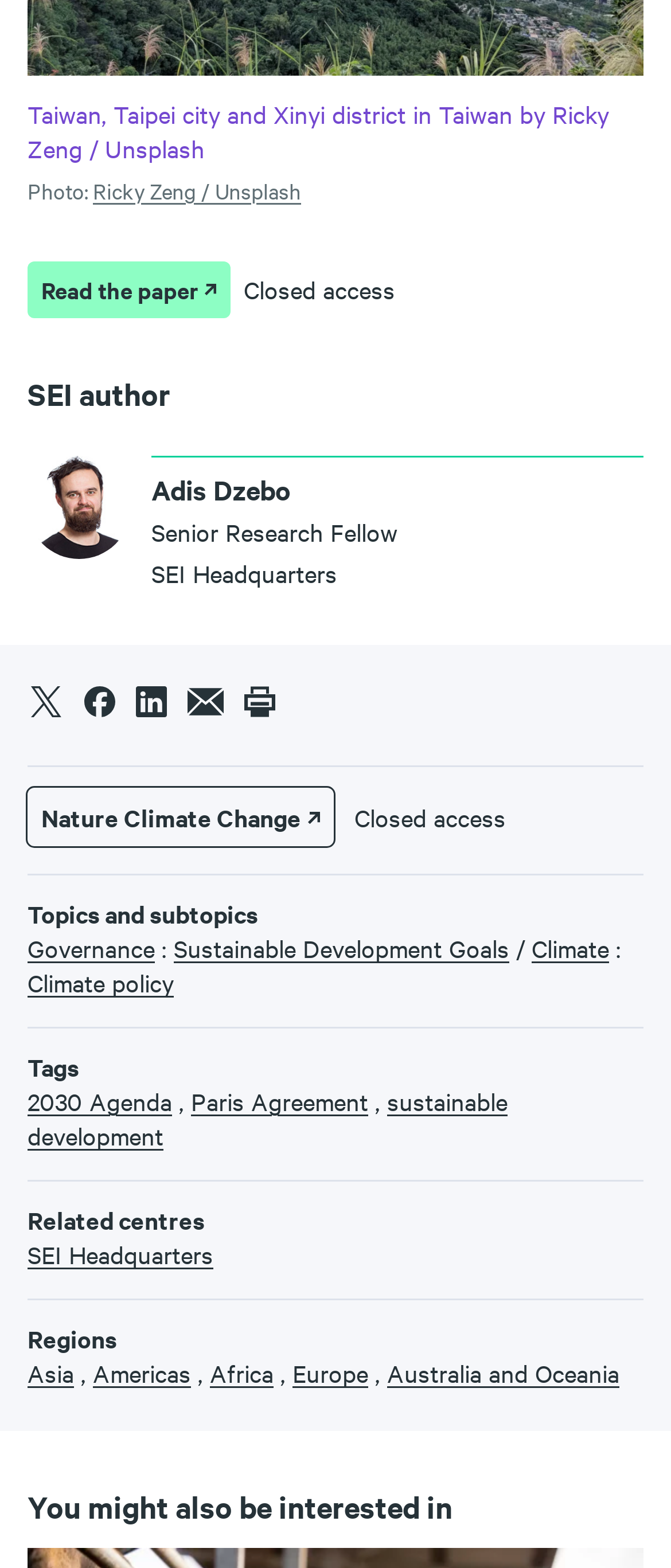Identify the bounding box coordinates of the clickable region necessary to fulfill the following instruction: "Print page". The bounding box coordinates should be four float numbers between 0 and 1, i.e., [left, top, right, bottom].

[0.364, 0.438, 0.41, 0.458]